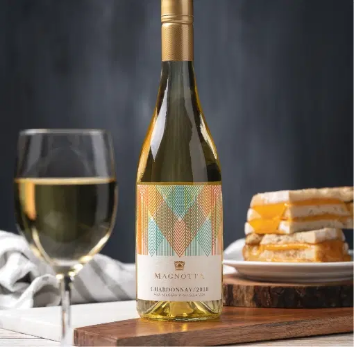Please answer the following question using a single word or phrase: 
What is the material of the platter?

Rustic wooden